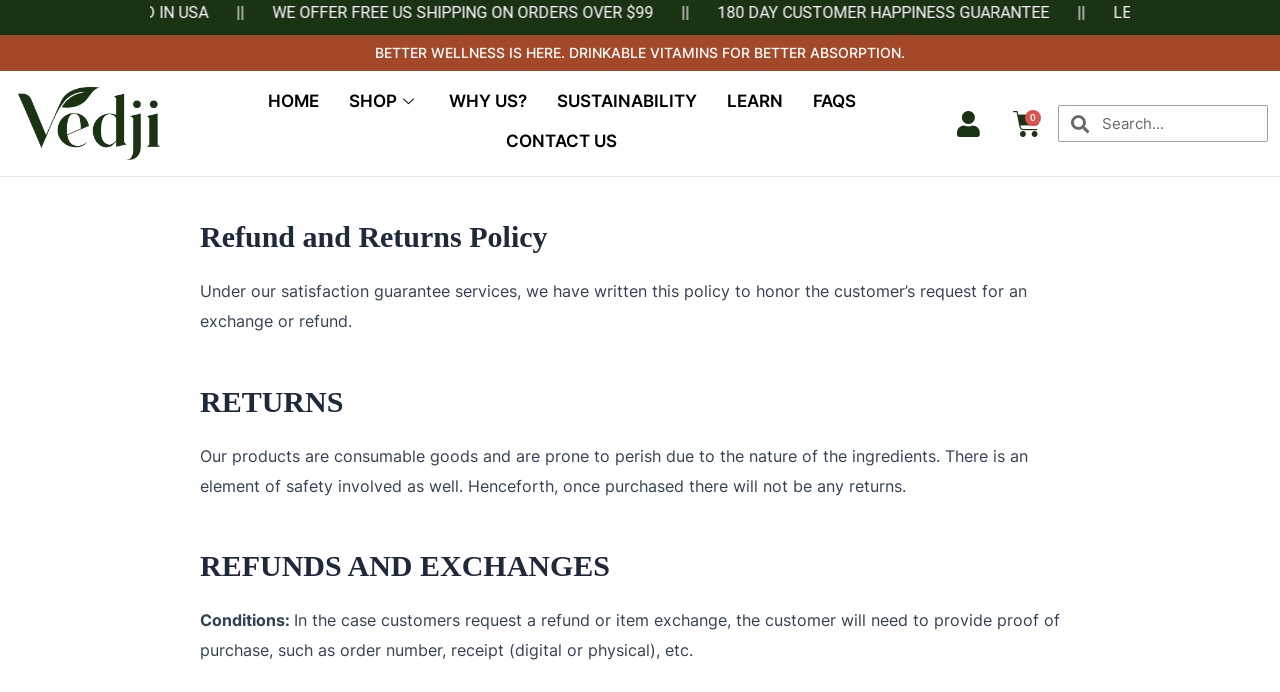Please provide a comprehensive response to the question below by analyzing the image: 
What is required for a refund or item exchange?

As stated on the webpage, in the case customers request a refund or item exchange, the customer will need to provide proof of purchase, such as order number, receipt (digital or physical), etc.